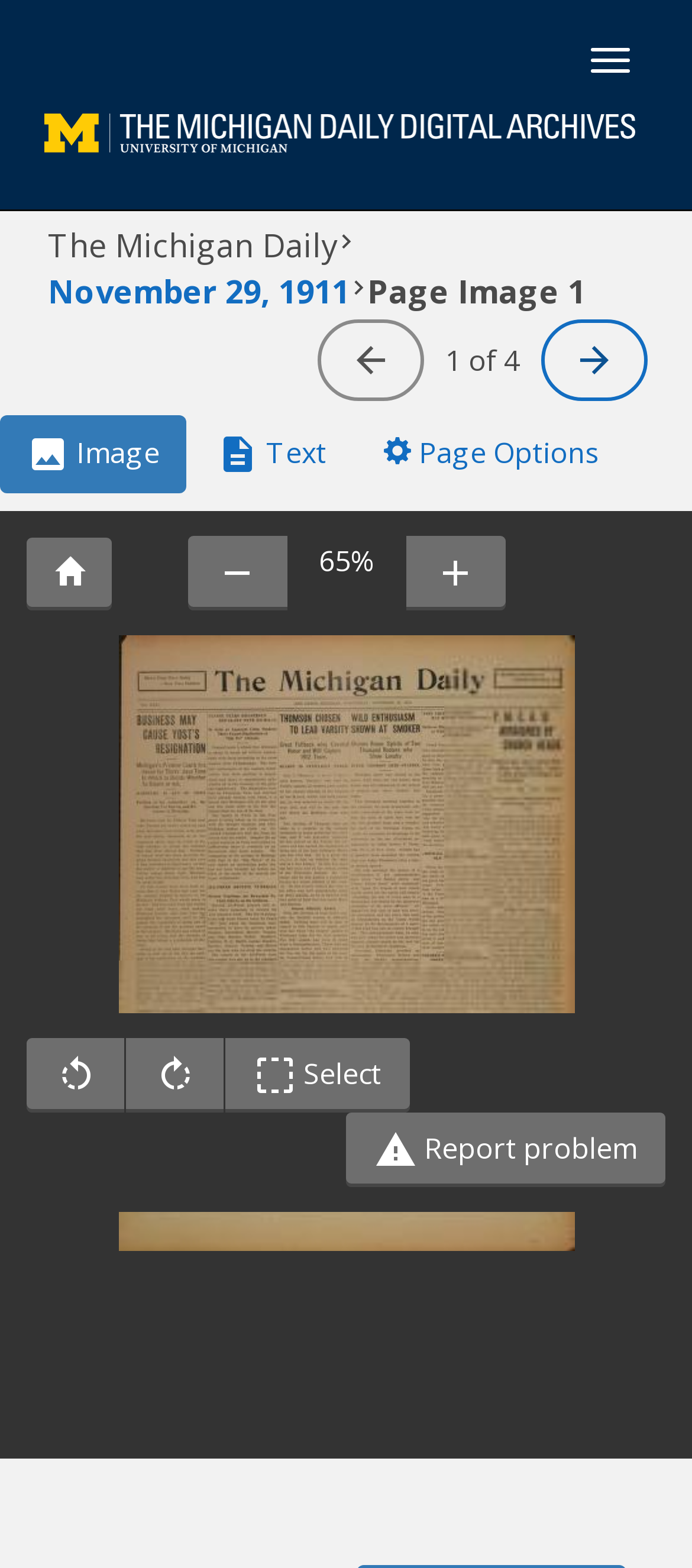Please identify the bounding box coordinates of the region to click in order to complete the given instruction: "Zoom out". The coordinates should be four float numbers between 0 and 1, i.e., [left, top, right, bottom].

[0.271, 0.342, 0.414, 0.39]